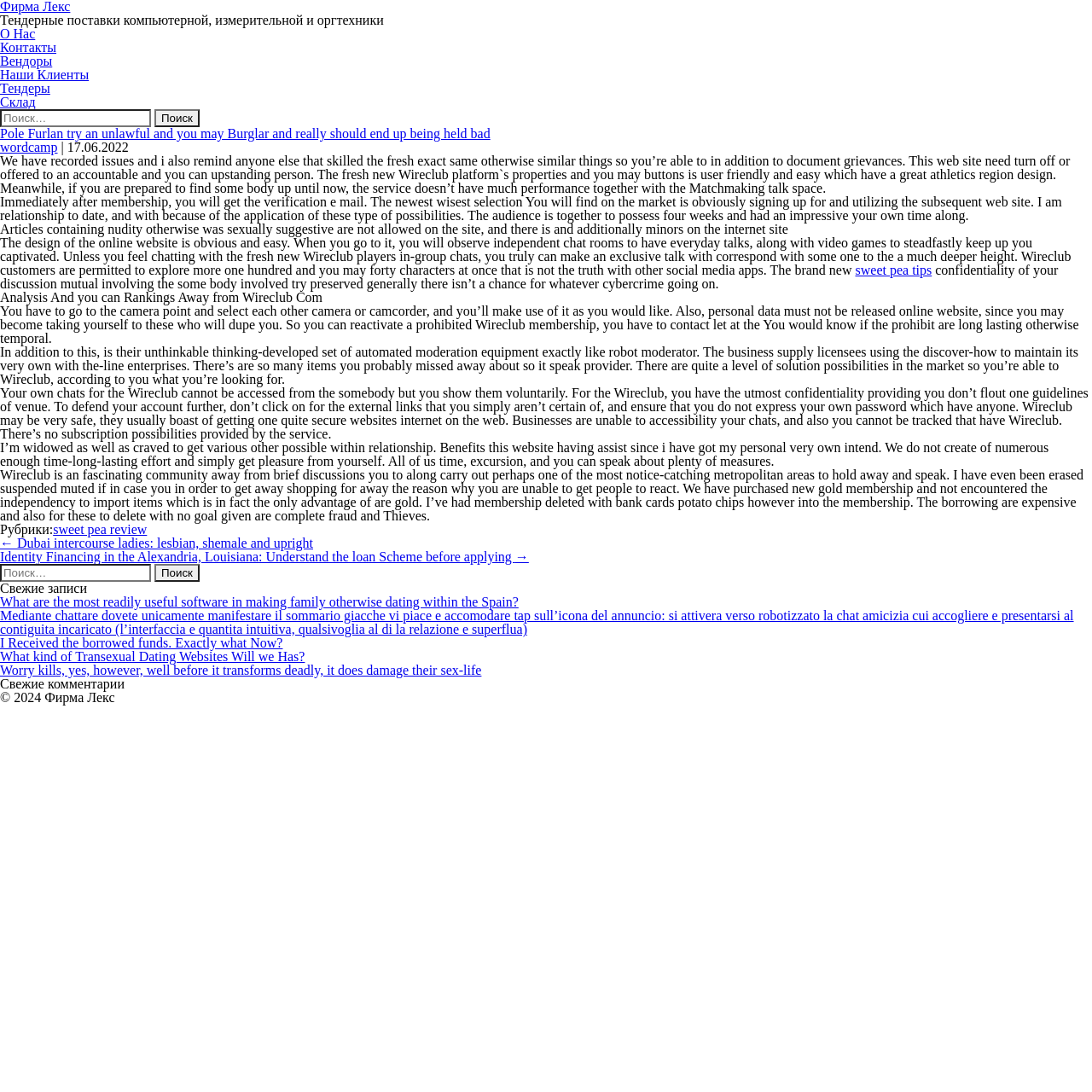Describe the entire webpage, focusing on both content and design.

This webpage appears to be a blog or article page with a focus on discussing various topics, including online dating and relationships. At the top of the page, there is a navigation menu with links to different sections, including "О Нас" (About Us), "Контакты" (Contacts), "Вендоры" (Vendors), "Наши Клиенты" (Our Clients), "Тендеры" (Tenders), and "Склад" (Warehouse).

Below the navigation menu, there is a search bar with a button labeled "Поиск" (Search). The main content of the page is divided into several sections, each with its own heading and text. The first section has a heading that matches the title of the page, "Pole Furlan try an unlawful and you may Burglar and really should end up being held bad", and contains a link to the same title.

The subsequent sections discuss various topics, including online dating, relationships, and safety features of a particular platform called Wireclub. The text is written in a conversational tone and includes personal anecdotes and opinions. There are also links to other articles or websites scattered throughout the text.

At the bottom of the page, there is a footer section with links to other articles, including "sweet pea review" and "Dubai sex ladies: lesbian, shemale and straight". There is also a section labeled "Свежие записи" (Recent Posts) with links to other articles, and a section labeled "Свежие комментарии" (Recent Comments).

Overall, the webpage appears to be a personal blog or article page with a focus on discussing online dating and relationships, with a mix of personal anecdotes and informative content.